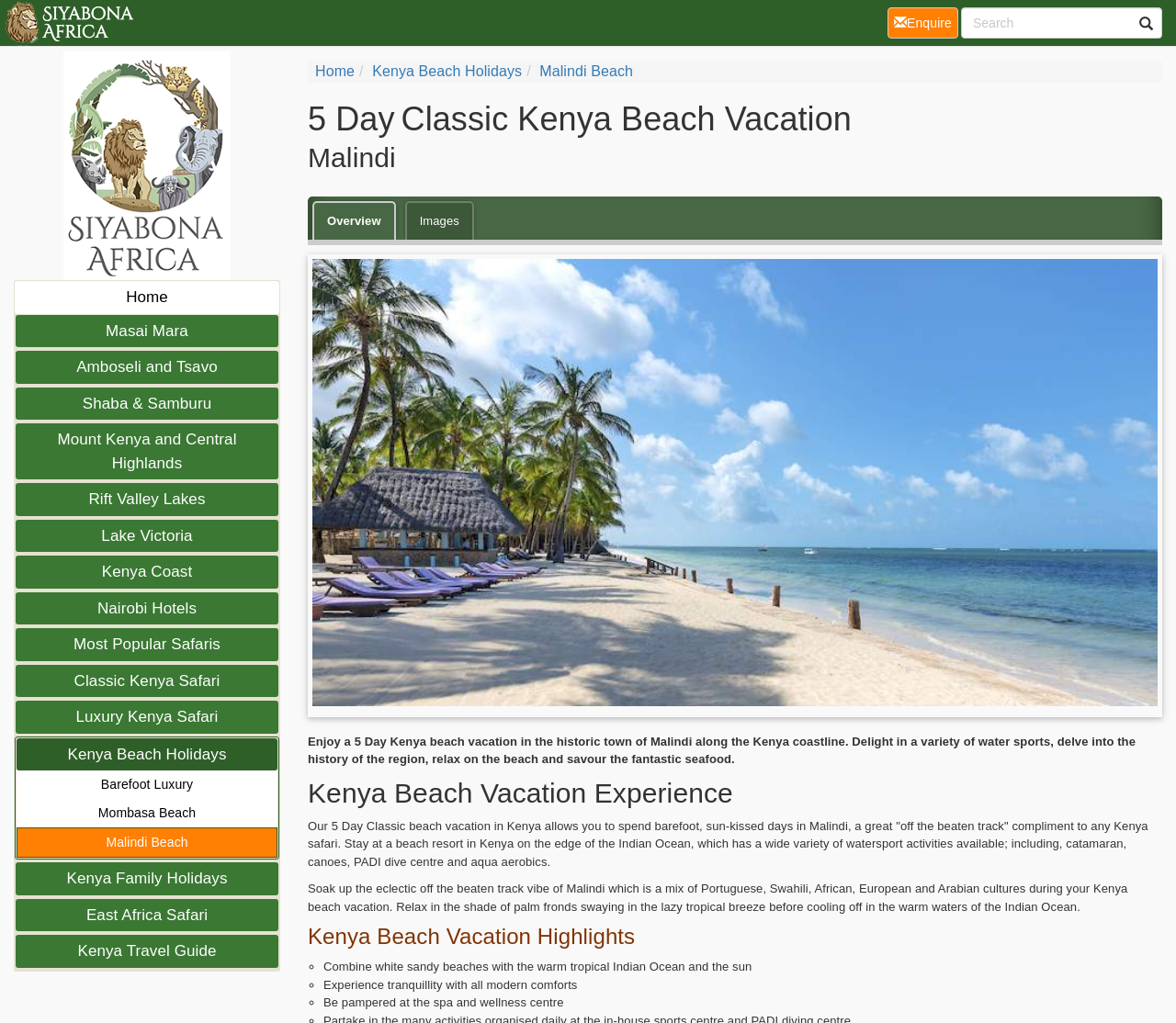Please determine the bounding box coordinates for the element with the description: "Overview".

[0.266, 0.197, 0.336, 0.234]